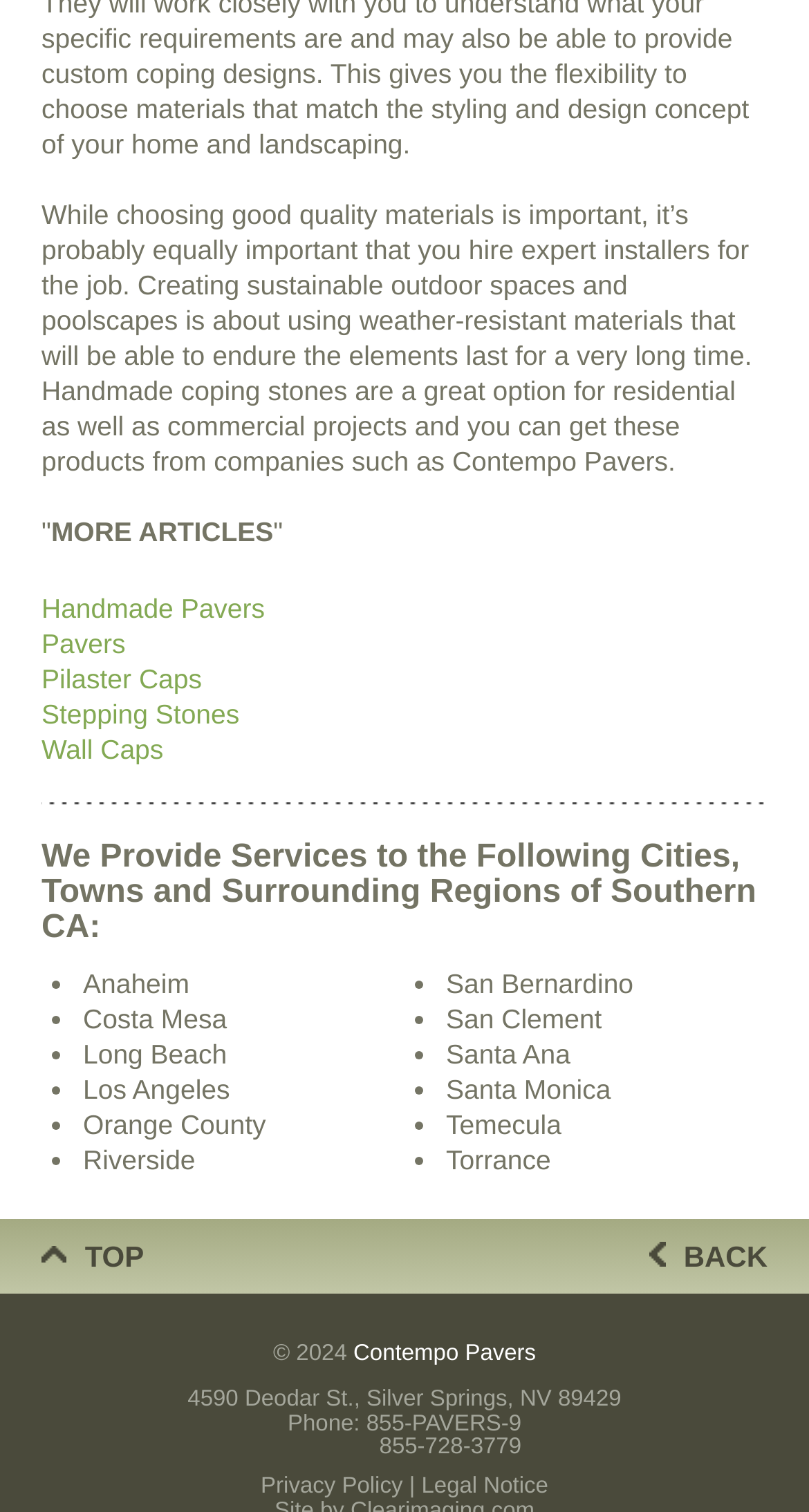Pinpoint the bounding box coordinates of the clickable element to carry out the following instruction: "Visit the website powered by WordPress."

None